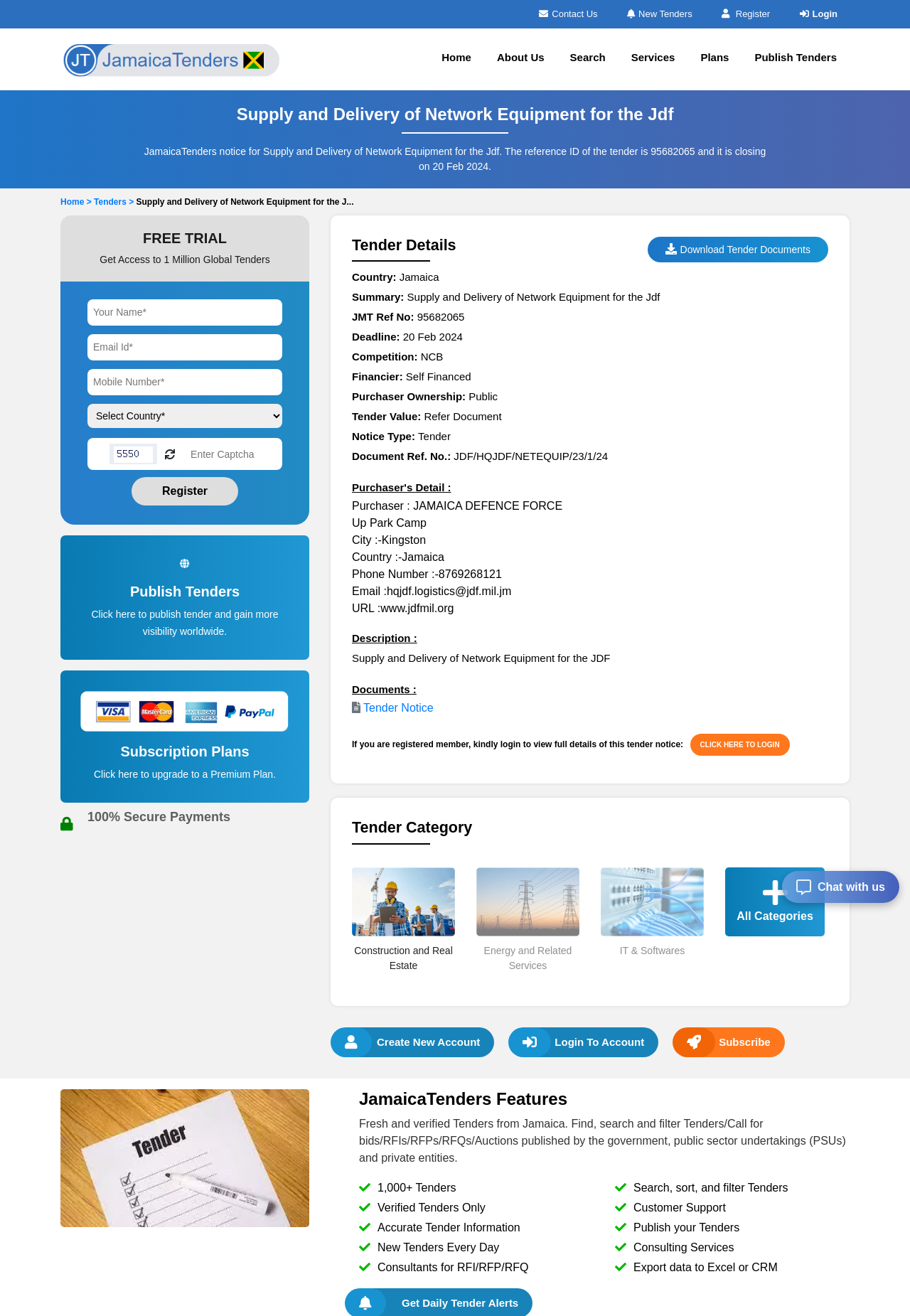Provide the bounding box coordinates of the UI element that matches the description: "parent_node: Select Country* value="Register"".

[0.145, 0.362, 0.262, 0.384]